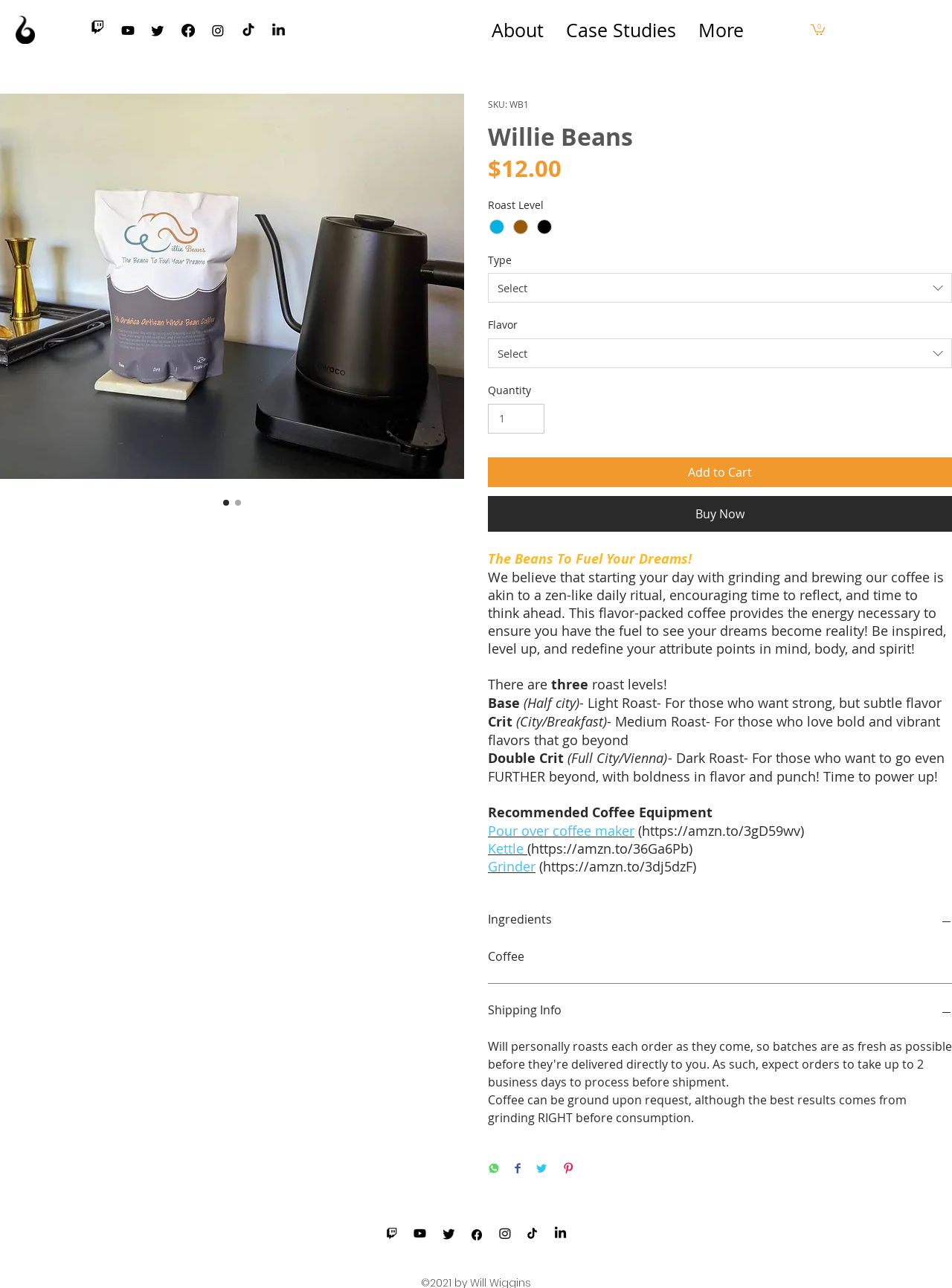Please respond in a single word or phrase: 
What are the three roast levels?

Base, Crit, Double Crit